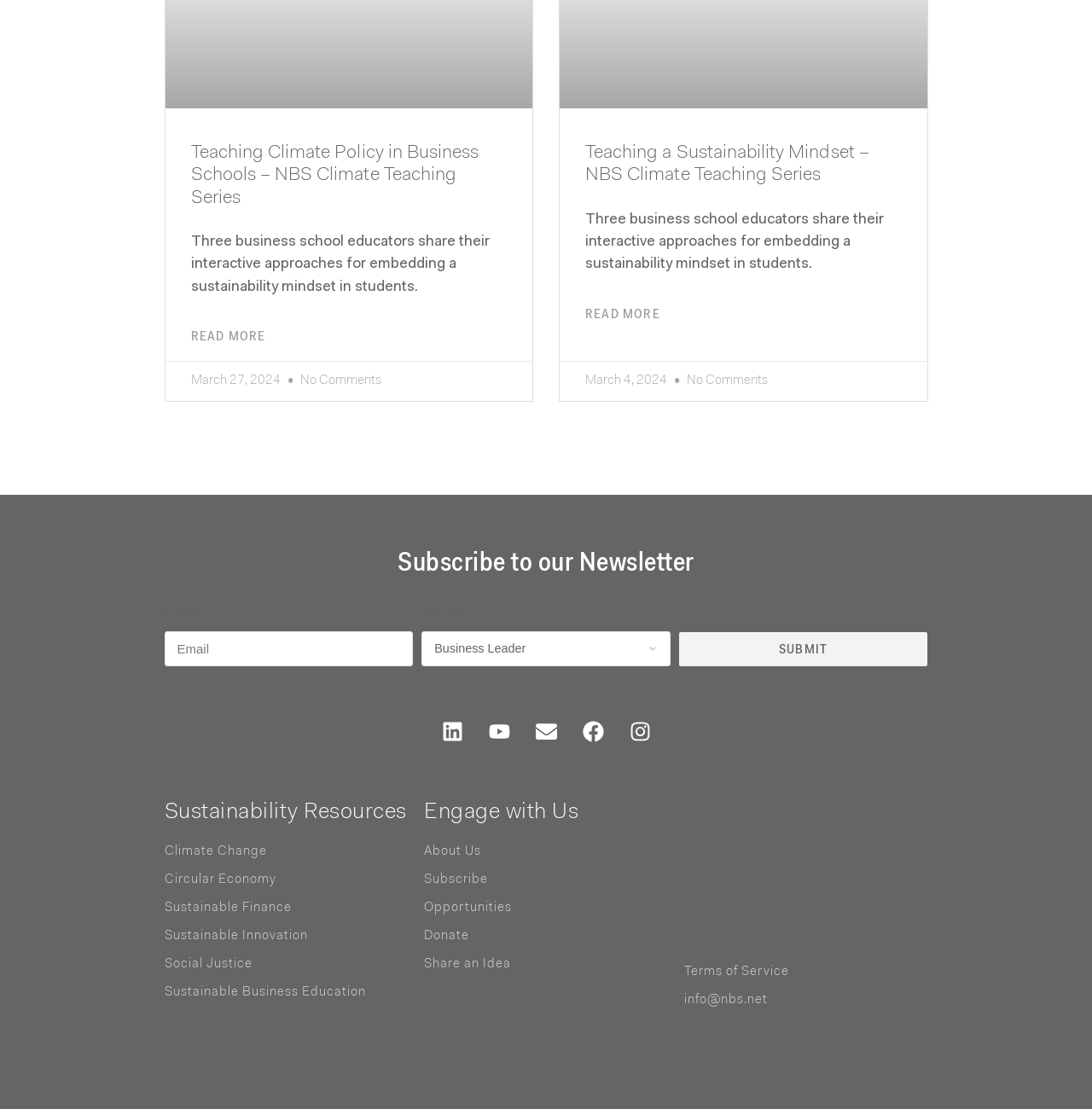What is the name of the organization behind this website?
Refer to the image and give a detailed answer to the query.

I looked at the image at the bottom of the page, which has the text 'Network for Business Sustainability'. This is the name of the organization behind this website.